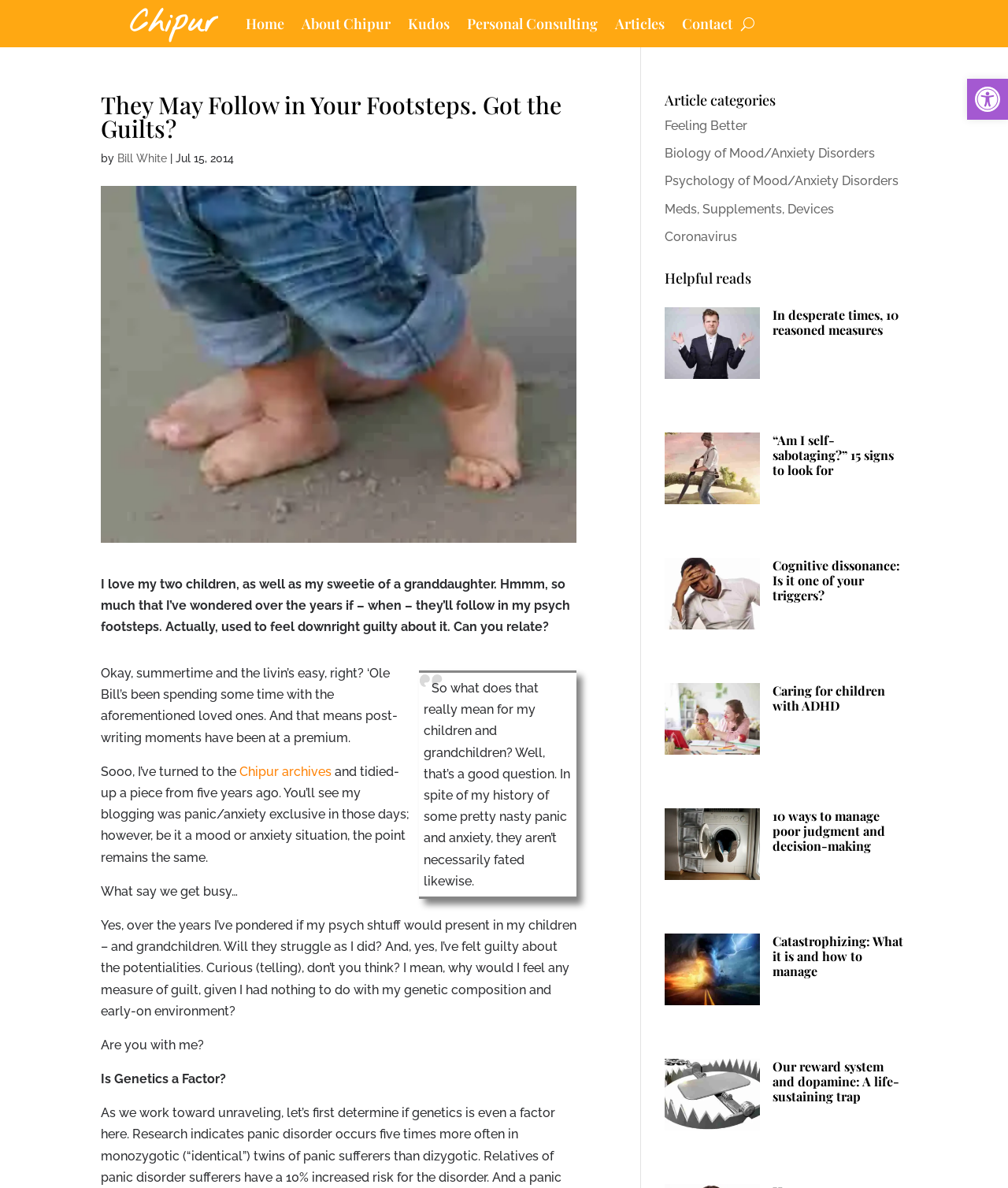What is the topic of the article?
Using the details shown in the screenshot, provide a comprehensive answer to the question.

The article appears to be about the author's personal experience with mental health issues, specifically anxiety and panic attacks, and his concerns about passing them on to his children and grandchildren. The text discusses his feelings of guilt and his thoughts on whether genetics play a role in mental health.